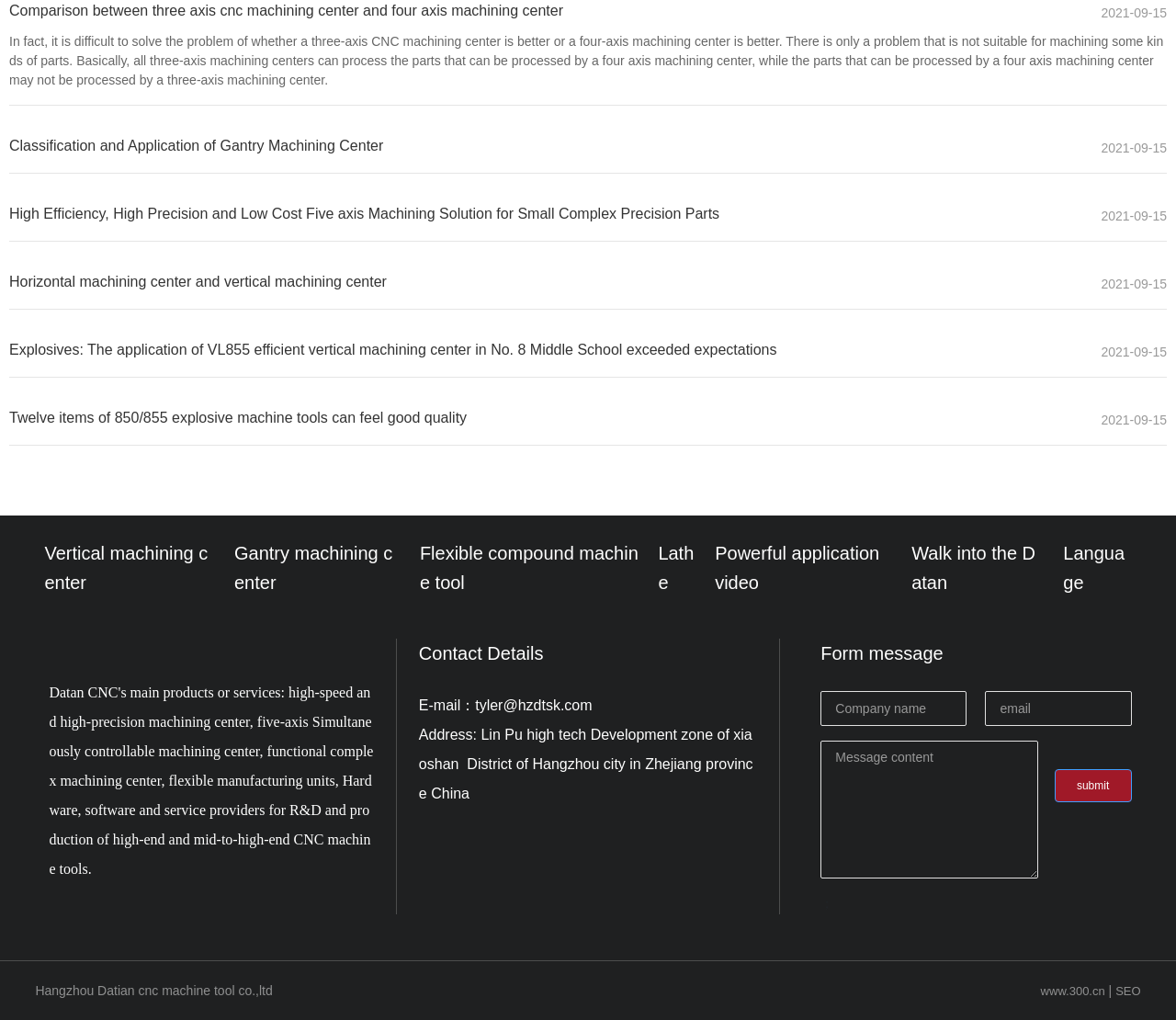Show me the bounding box coordinates of the clickable region to achieve the task as per the instruction: "Click the link to compare three axis CNC machining center and four axis machining center".

[0.008, 0.002, 0.479, 0.018]